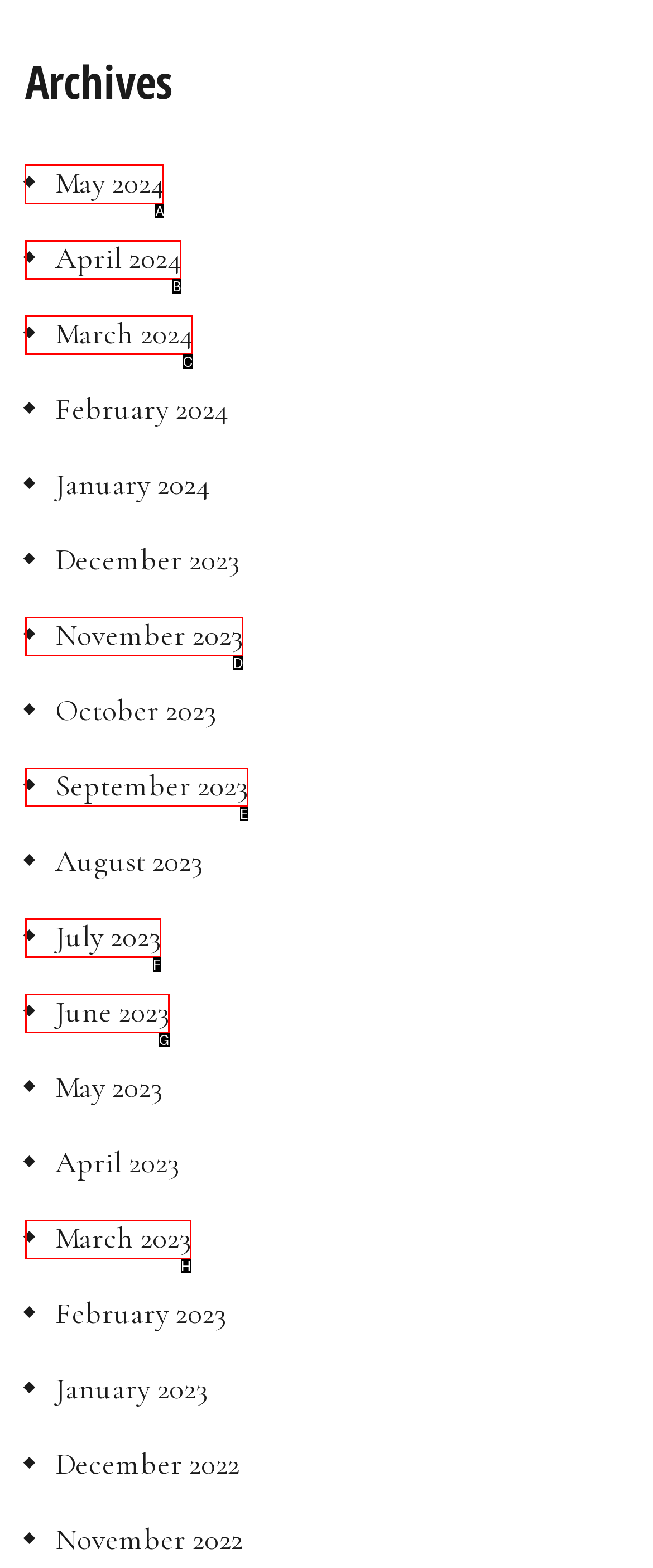Determine which HTML element should be clicked to carry out the following task: view archives for May 2024 Respond with the letter of the appropriate option.

A